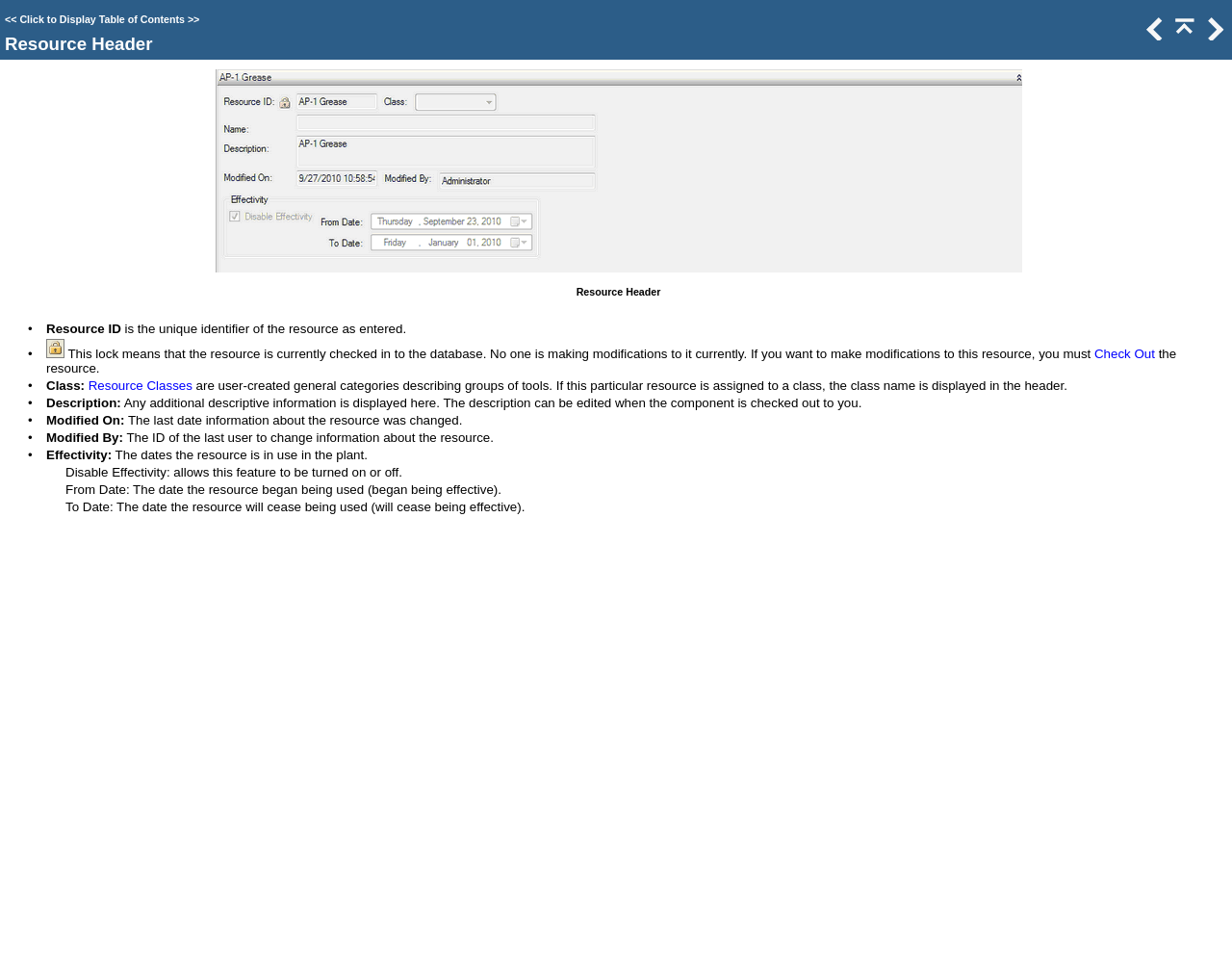Given the description "title="Next Topic"", provide the bounding box coordinates of the corresponding UI element.

[0.974, 0.03, 0.996, 0.045]